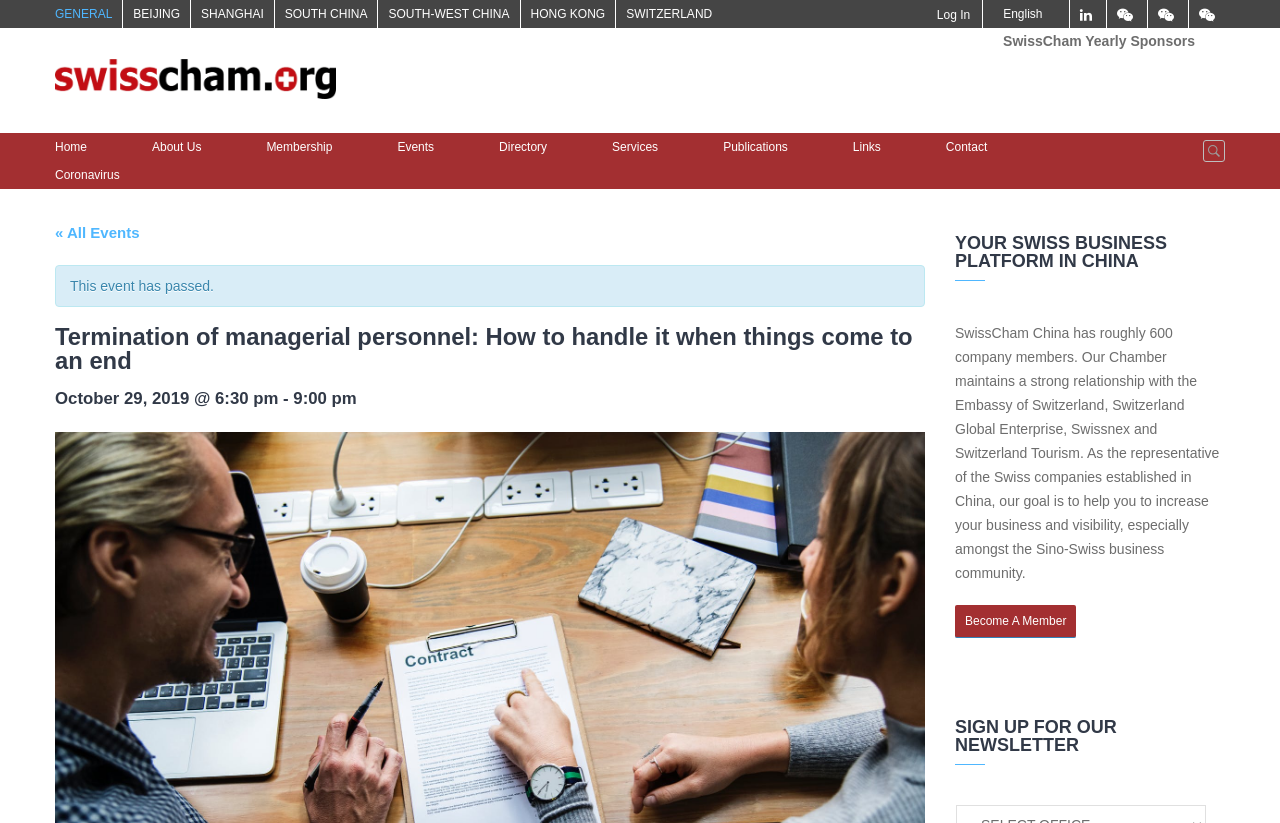Give a one-word or short phrase answer to the question: 
What can you do to stay updated with SwissCham China?

Sign up for the newsletter